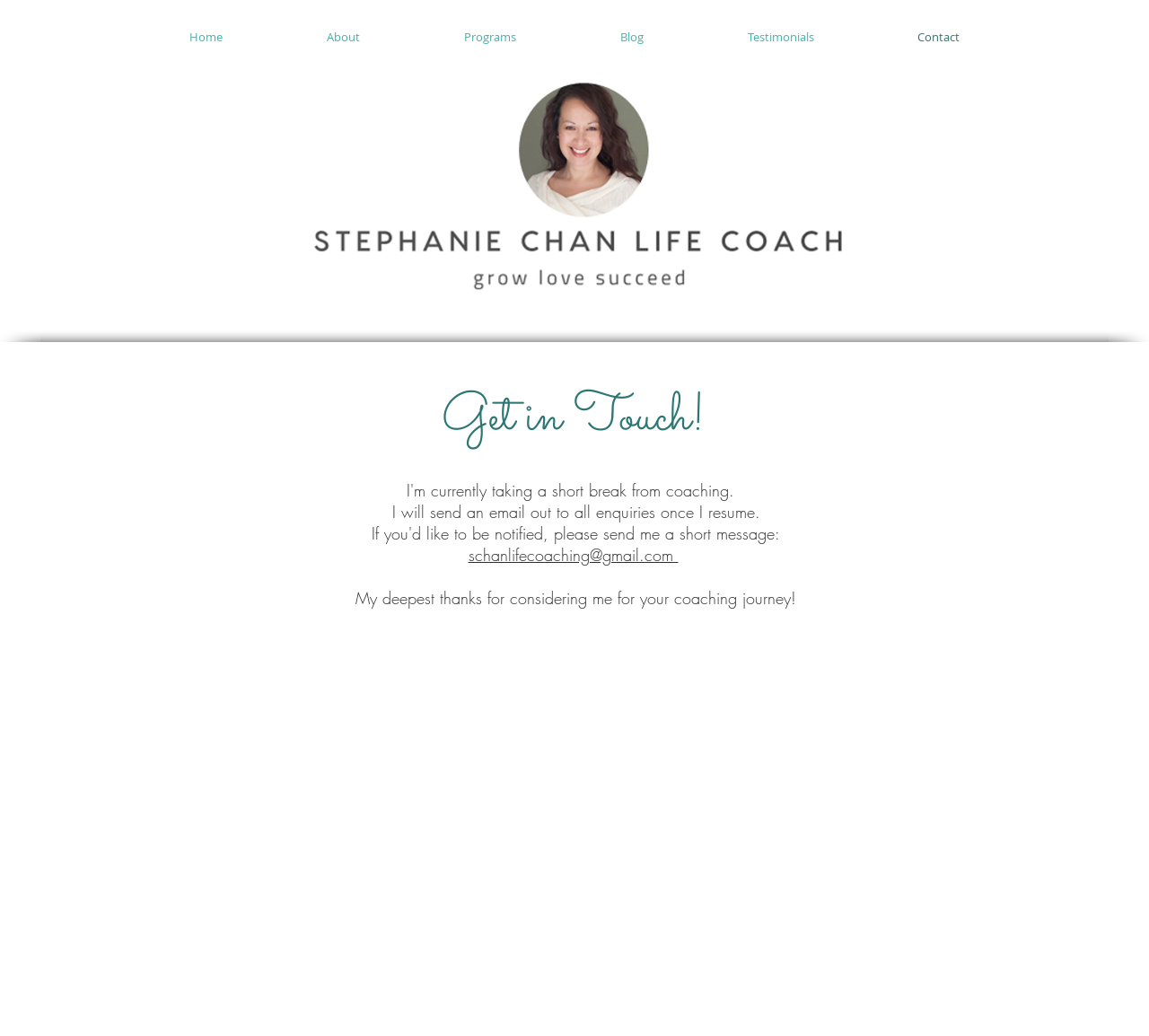Determine the bounding box for the HTML element described here: "Facing Justice". The coordinates should be given as [left, top, right, bottom] with each number being a float between 0 and 1.

None